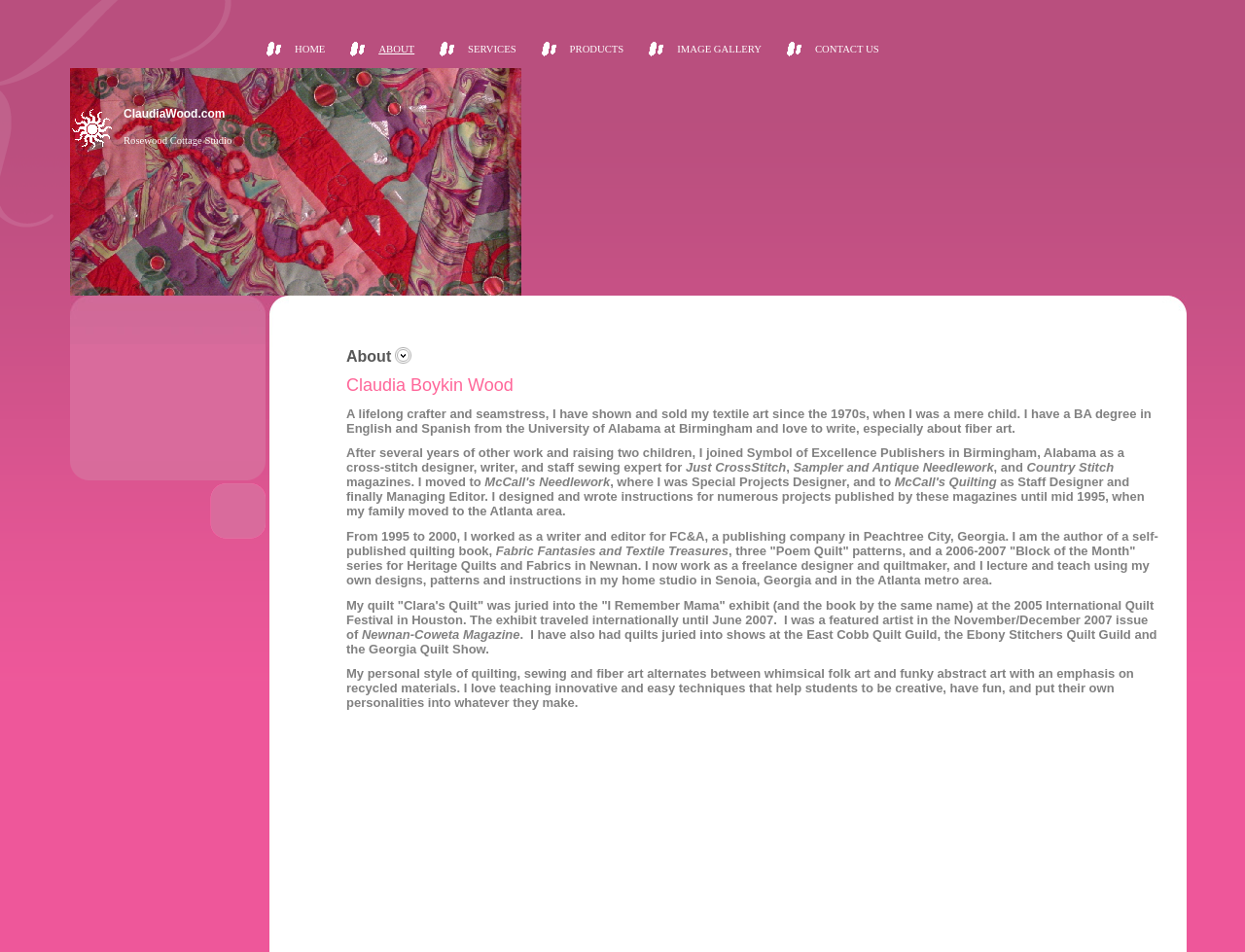How many images are there in the top section?
Please look at the screenshot and answer in one word or a short phrase.

2